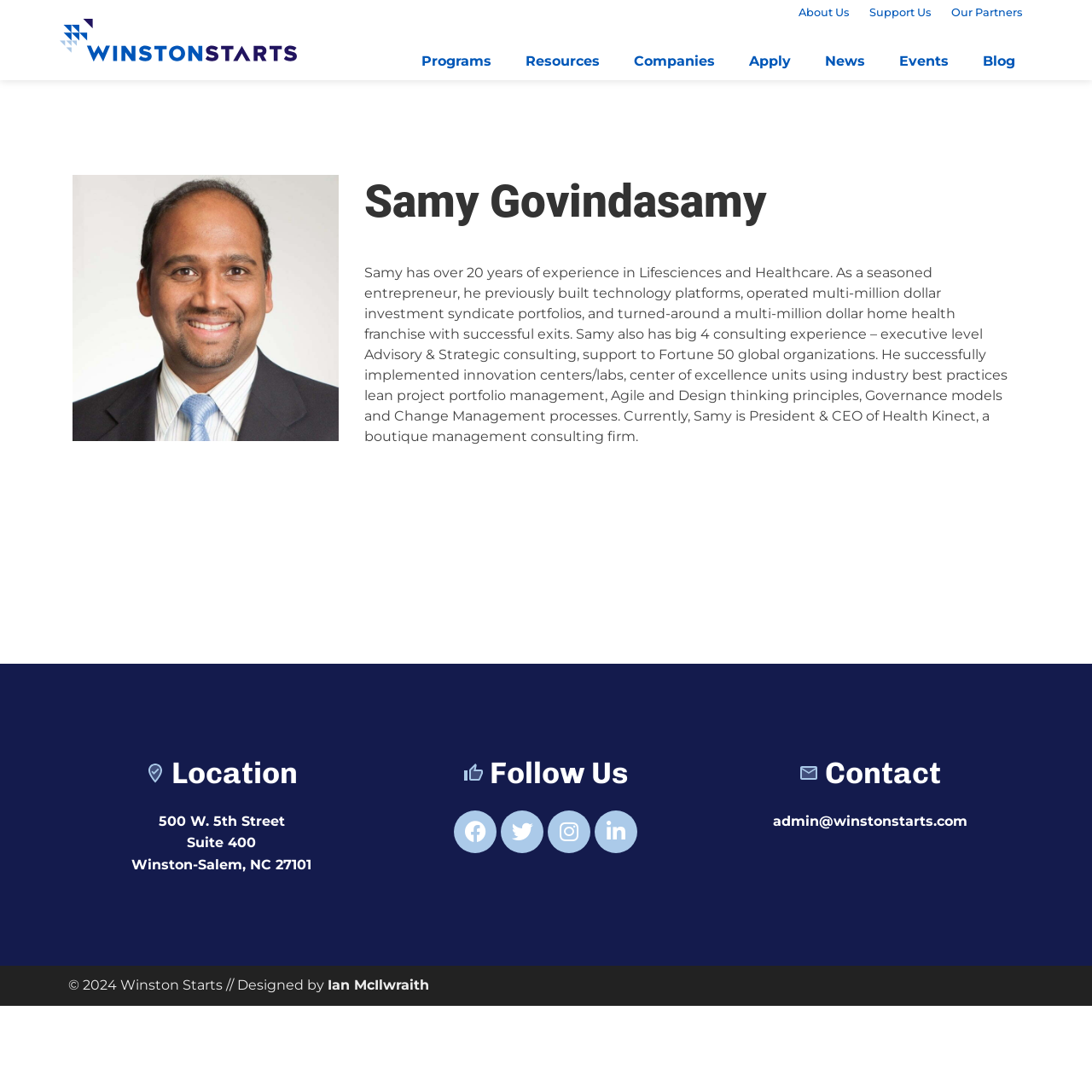How many years of experience does Samy Govindasamy have in Lifesciences and Healthcare?
Kindly give a detailed and elaborate answer to the question.

According to the webpage, Samy Govindasamy has over 20 years of experience in Lifesciences and Healthcare, as mentioned in the paragraph describing his background.